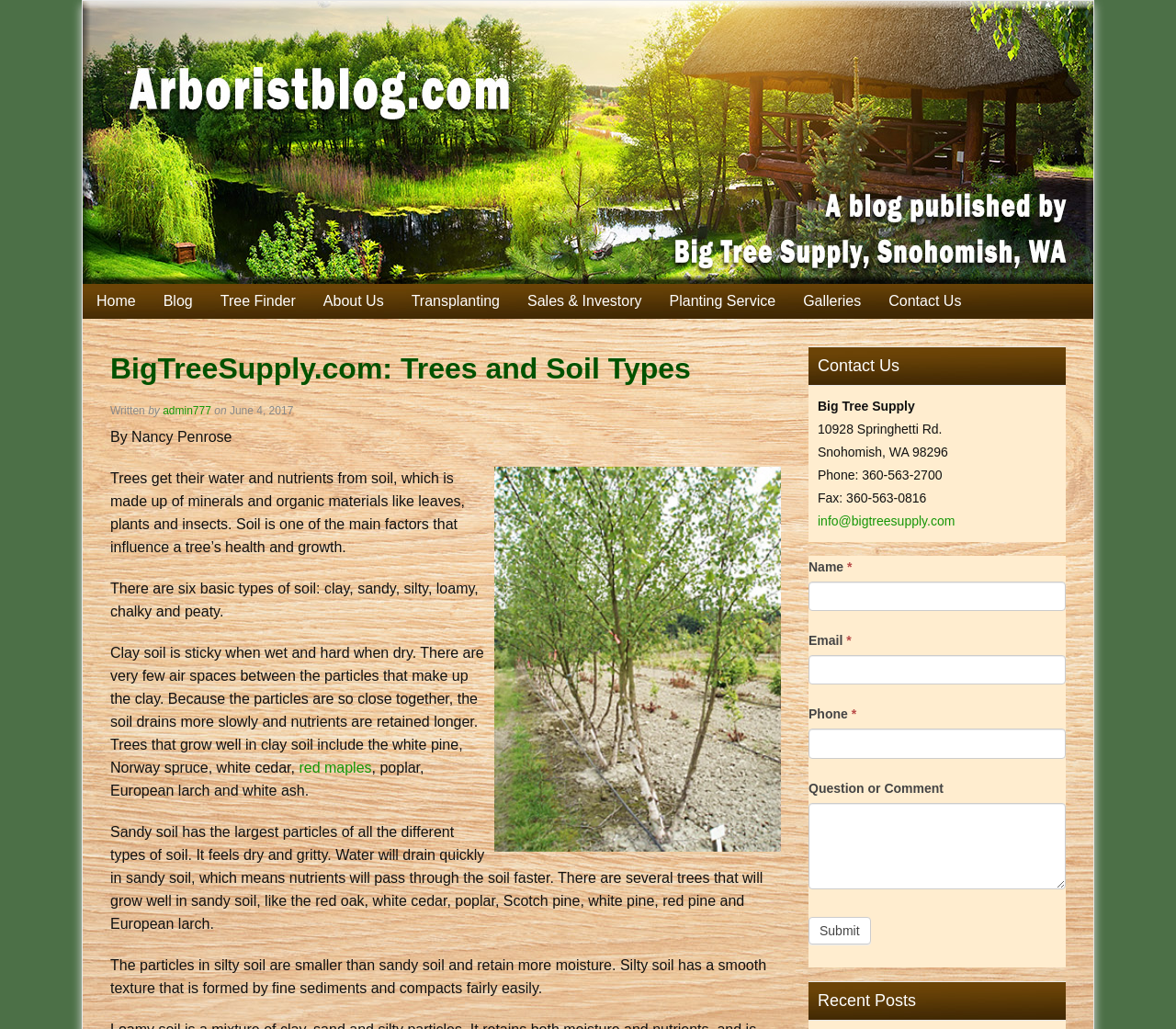From the screenshot, find the bounding box of the UI element matching this description: "Sales & Investory". Supply the bounding box coordinates in the form [left, top, right, bottom], each a float between 0 and 1.

[0.437, 0.276, 0.557, 0.31]